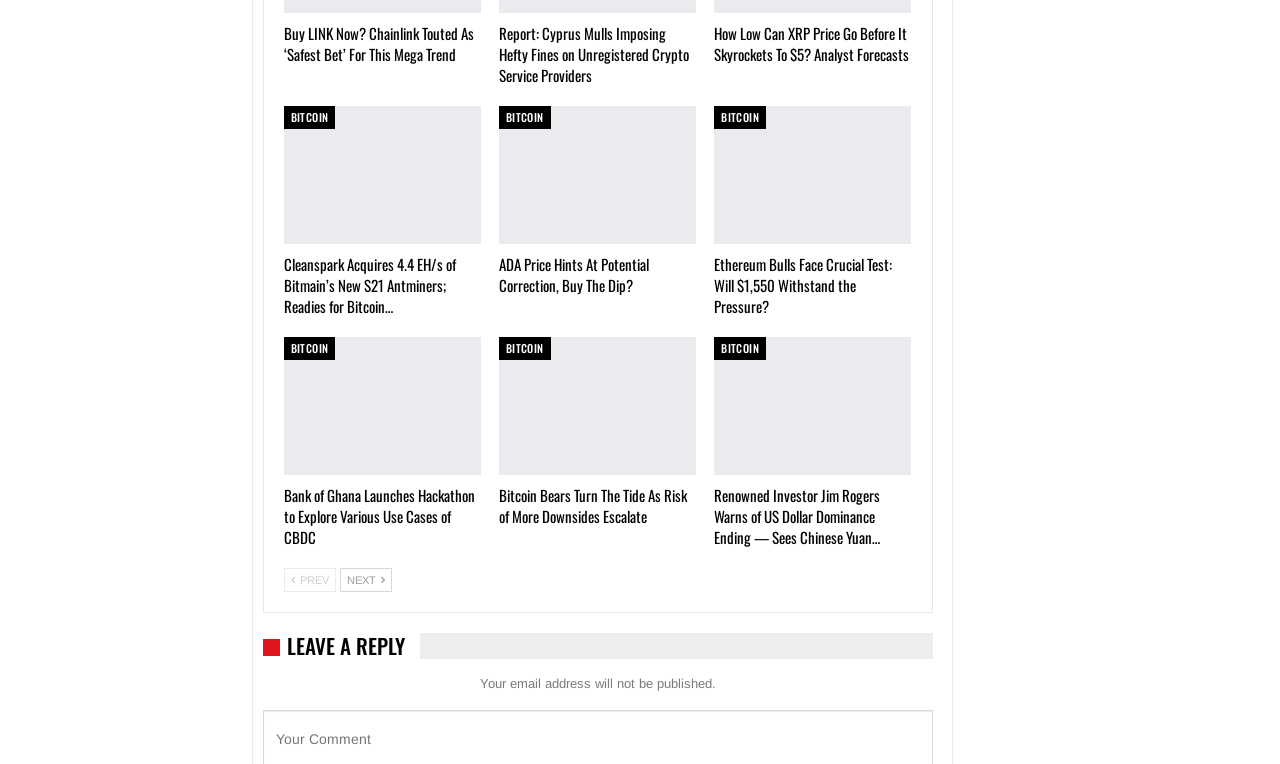What is the purpose of the 'Previous' and 'Next' buttons?
Answer the question with just one word or phrase using the image.

Navigation